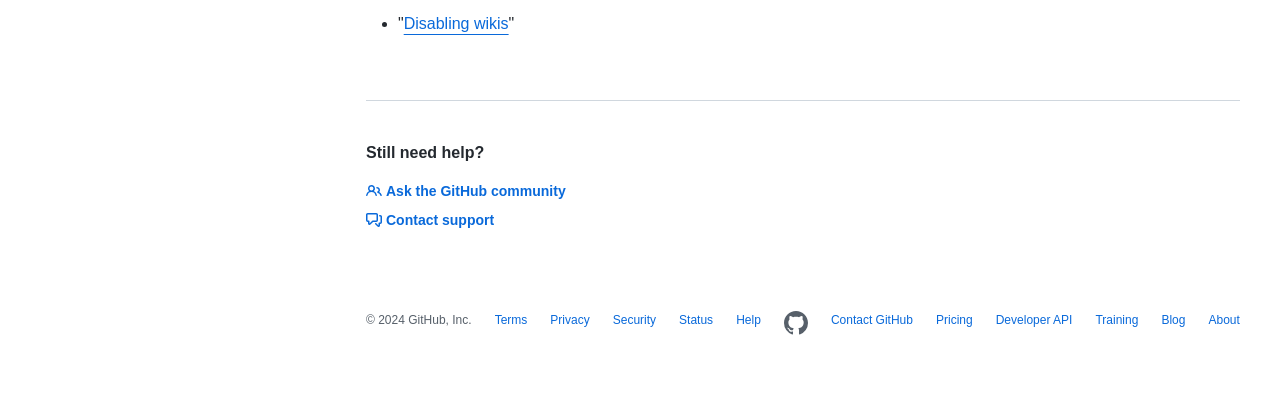Given the description "Ask the GitHub community", provide the bounding box coordinates of the corresponding UI element.

[0.286, 0.456, 0.442, 0.495]